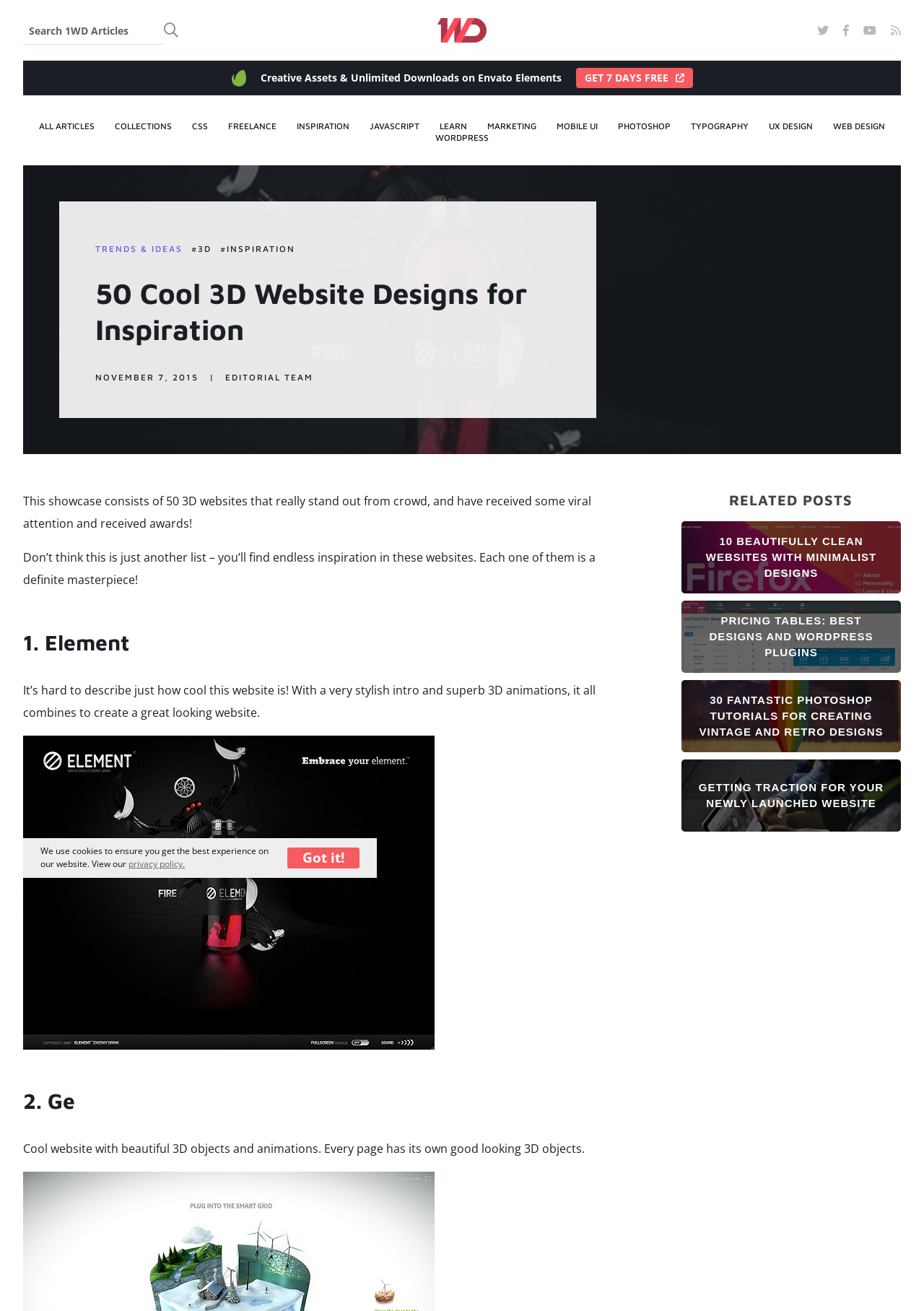Please provide a comprehensive response to the question below by analyzing the image: 
What is the category of the webpage based on the menu item?

I looked at the menu items and found that the webpage is categorized under 'WEB DESIGN' based on the highlighted menu item.